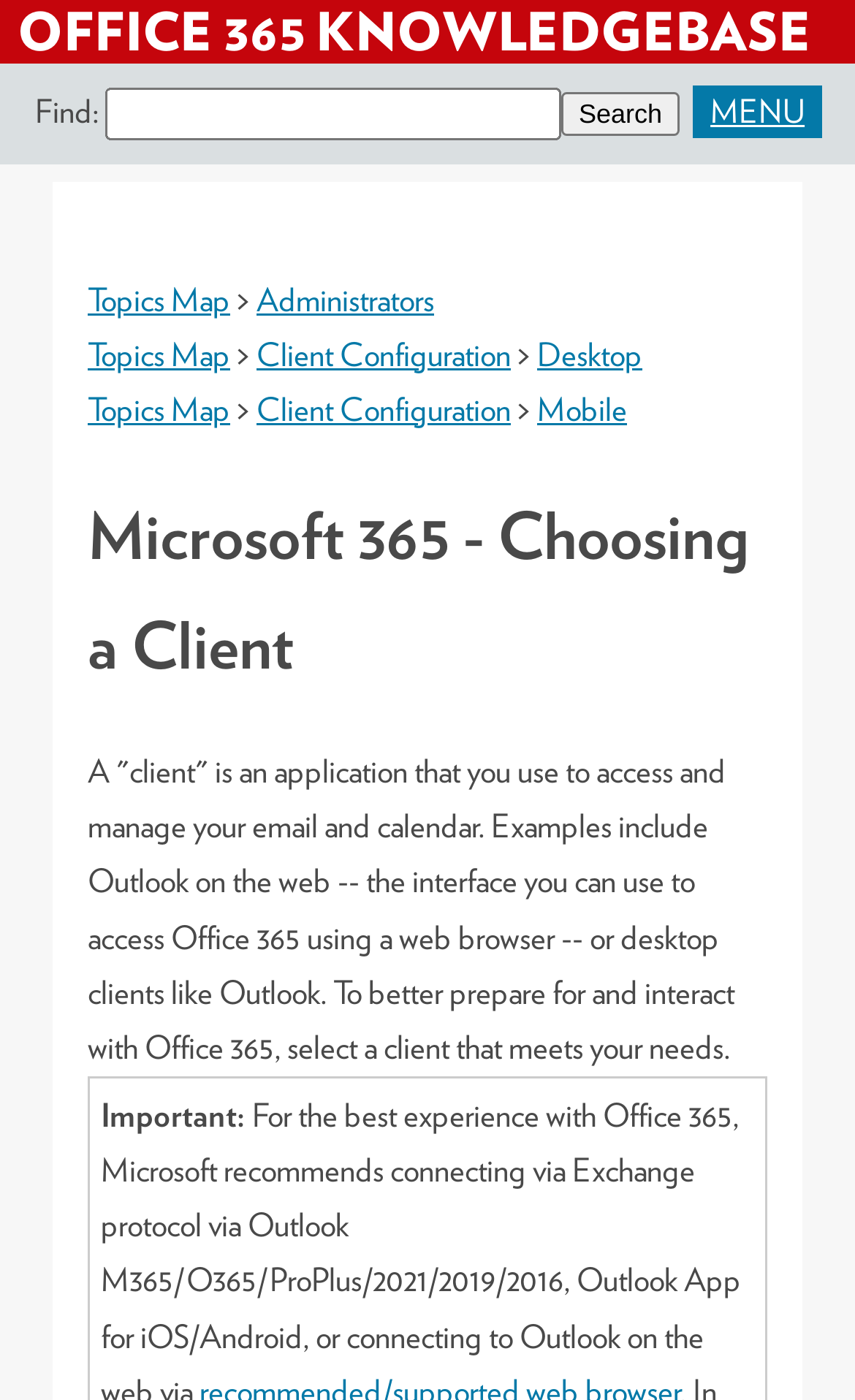Identify the main title of the webpage and generate its text content.

OFFICE 365 KNOWLEDGEBASE